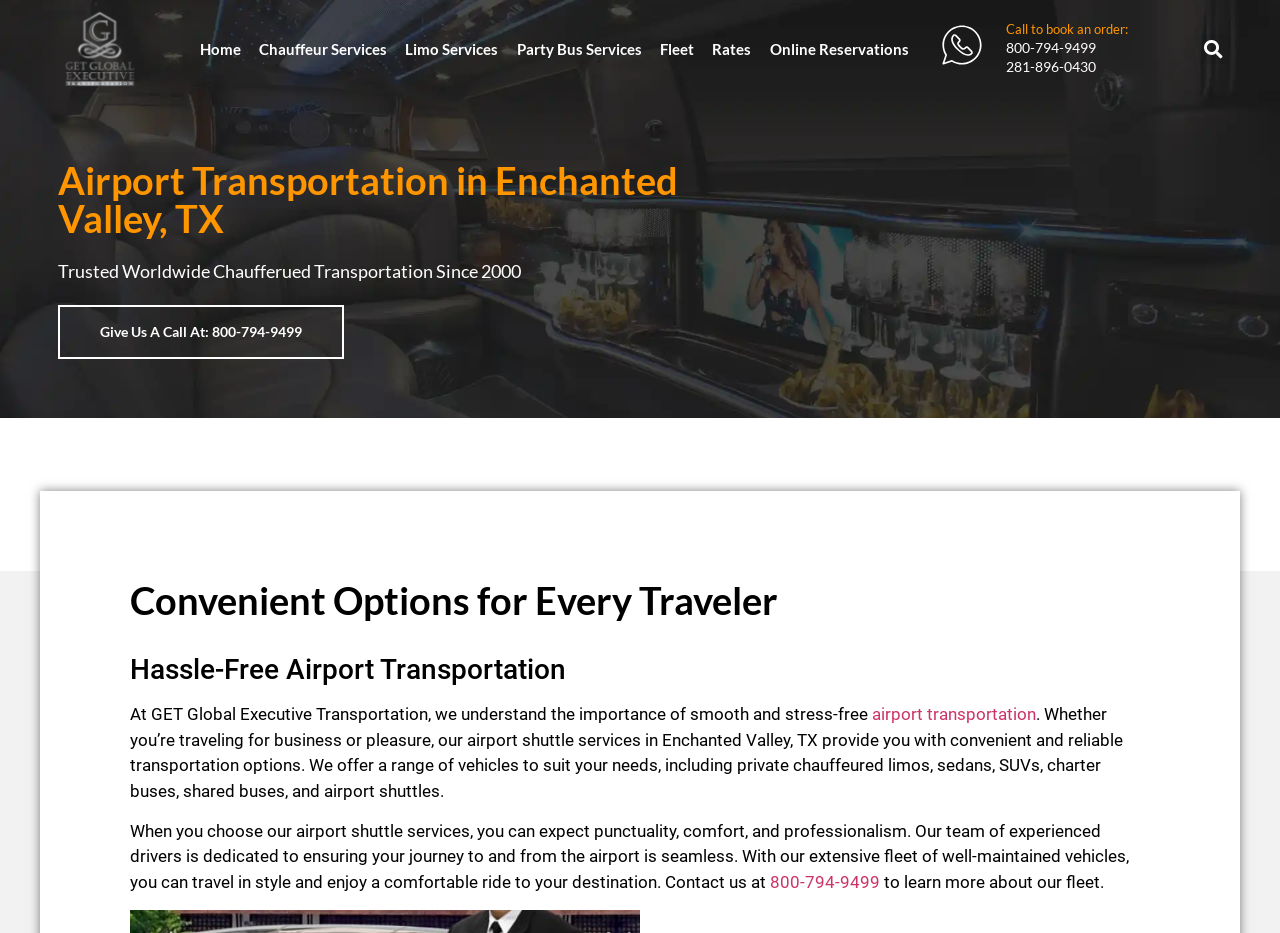Elaborate on the webpage's design and content in a detailed caption.

The webpage is about airport transportation services in Enchanted Valley, TX, provided by GET Global Executive Transportation. At the top, there is a logo of GET Global Executive, accompanied by a link to the company's homepage. Below the logo, there is a navigation menu with links to various services, including Chauffeur Services, Limo Services, Party Bus Services, Fleet, Rates, and Online Reservations.

On the right side of the navigation menu, there is a call-to-action section with a phone number and a button to search. Below this section, there is a heading that reads "Airport Transportation in Enchanted Valley, TX". Underneath this heading, there is a brief description of the company, stating that it has been providing trusted worldwide chauffeured transportation since 2000.

Further down the page, there are three headings that highlight the benefits of using GET Global Executive Transportation's services. The first heading reads "Convenient Options for Every Traveler", the second heading reads "Hassle-Free Airport Transportation", and the third heading is not explicitly stated but is implied through the text that follows.

The main content of the page describes the airport shuttle services offered by GET Global Executive Transportation. The text explains that the company provides convenient and reliable transportation options, including private chauffeured limos, sedans, SUVs, charter buses, shared buses, and airport shuttles. It also highlights the benefits of using their services, including punctuality, comfort, and professionalism. The text concludes by encouraging visitors to contact the company to learn more about their fleet.

Throughout the page, there are several links and buttons that allow visitors to navigate to different sections of the website or to contact the company directly.